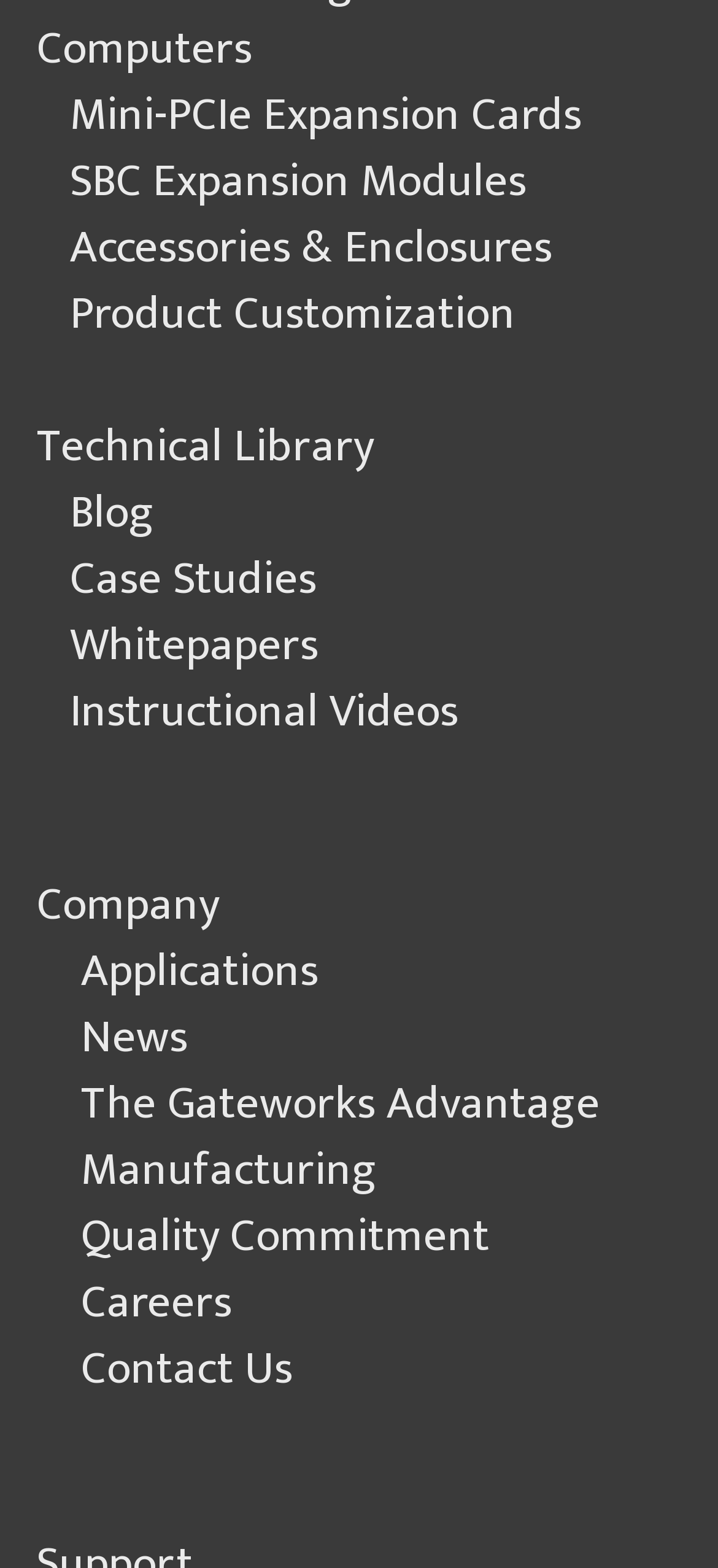Respond concisely with one word or phrase to the following query:
What is the first link on the webpage?

Mini-PCIe Expansion Cards